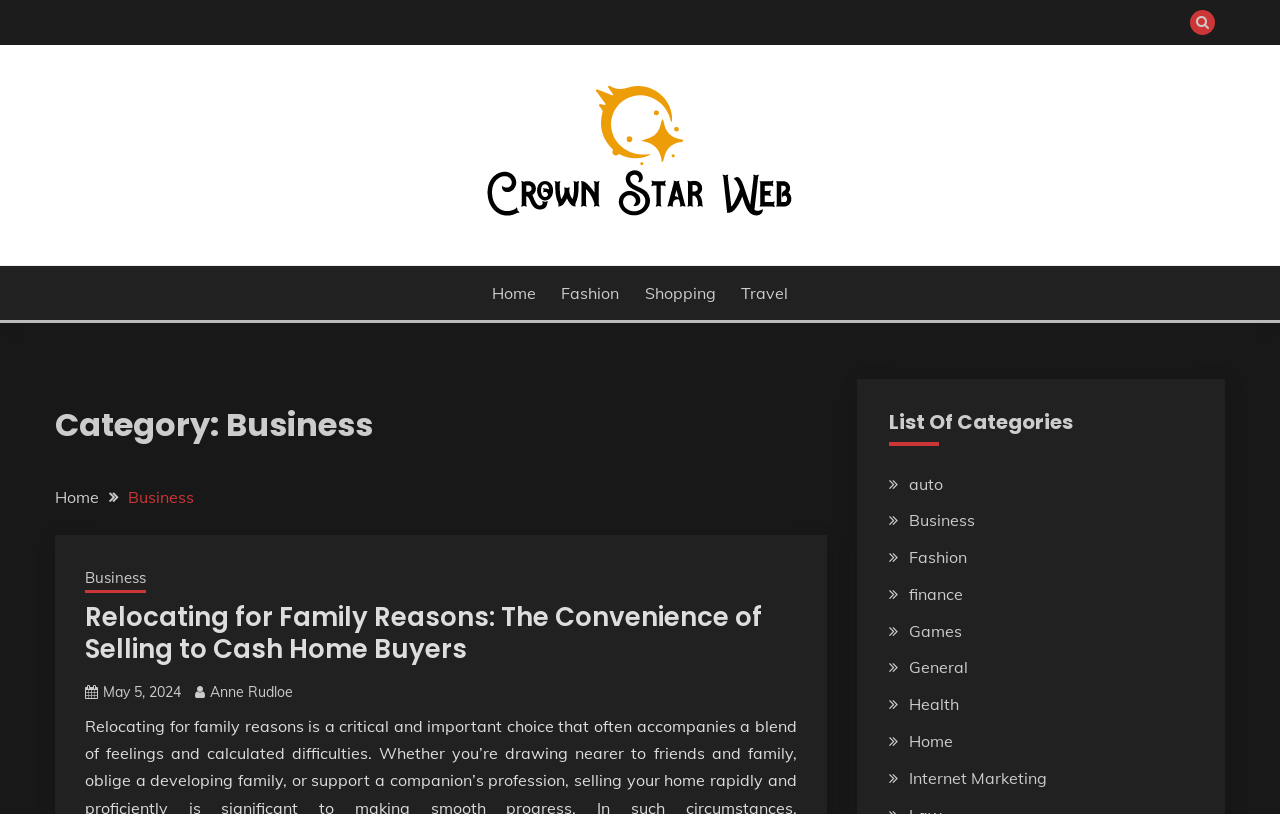Please provide the bounding box coordinates for the element that needs to be clicked to perform the following instruction: "Click the Crown Star Web logo". The coordinates should be given as four float numbers between 0 and 1, i.e., [left, top, right, bottom].

[0.344, 0.098, 0.656, 0.283]